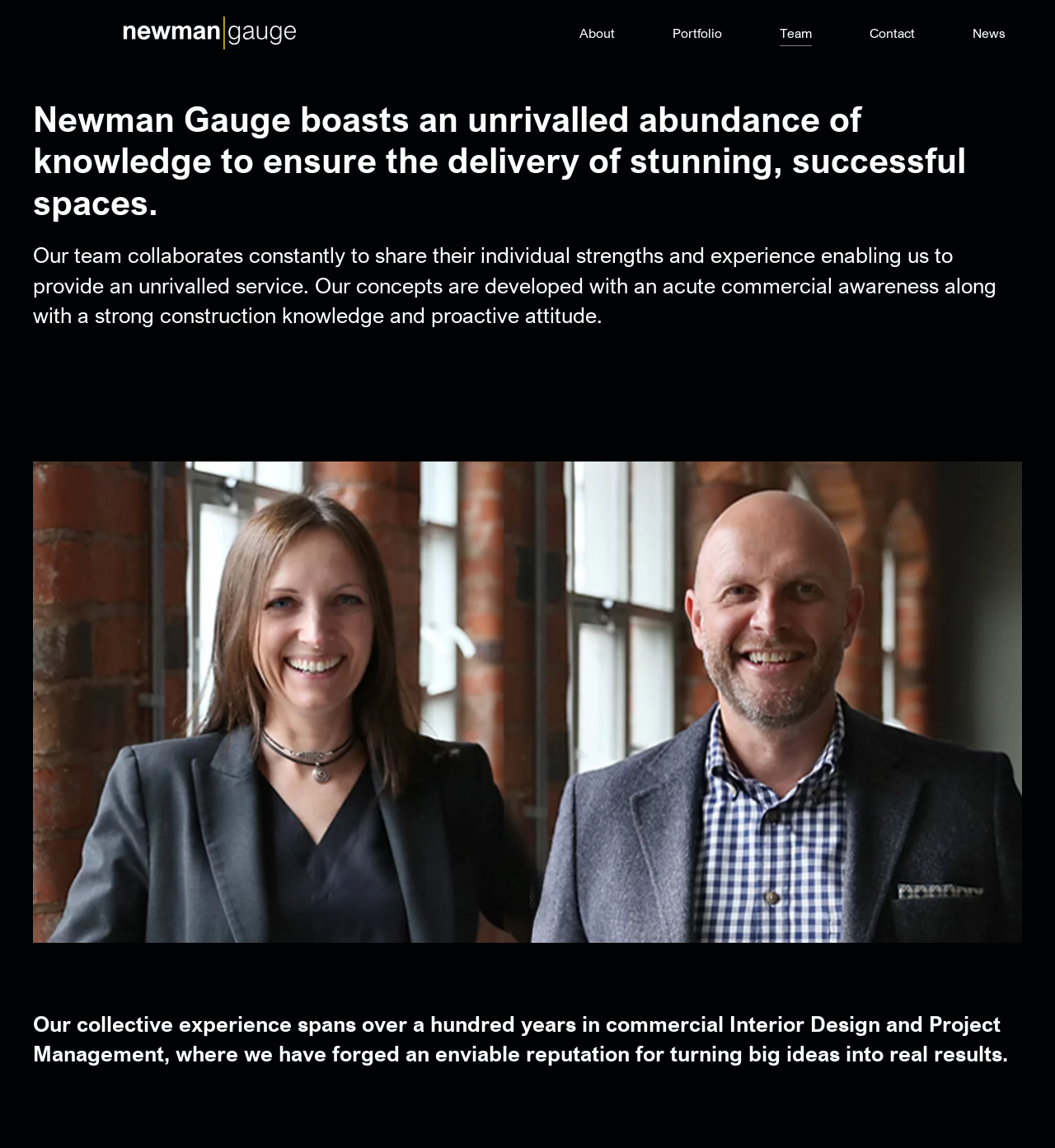What is the main service provided by the company?
Respond to the question with a well-detailed and thorough answer.

I inferred the answer by reading the StaticText element which mentions 'commercial Interior Design and Project Management' as part of the company's experience, suggesting that this is the main service provided by the company.